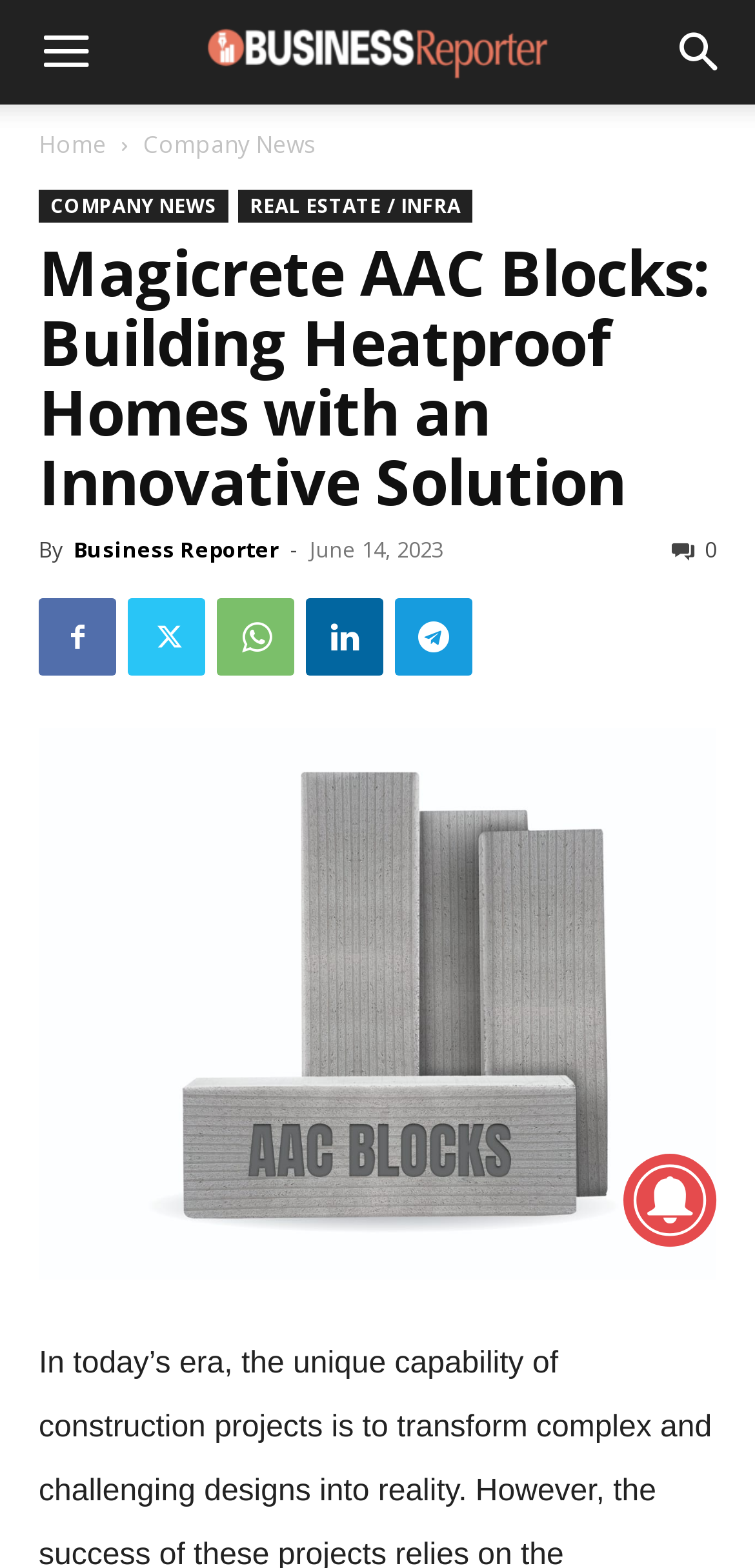Pinpoint the bounding box coordinates of the area that must be clicked to complete this instruction: "Click the menu button".

[0.005, 0.0, 0.169, 0.067]